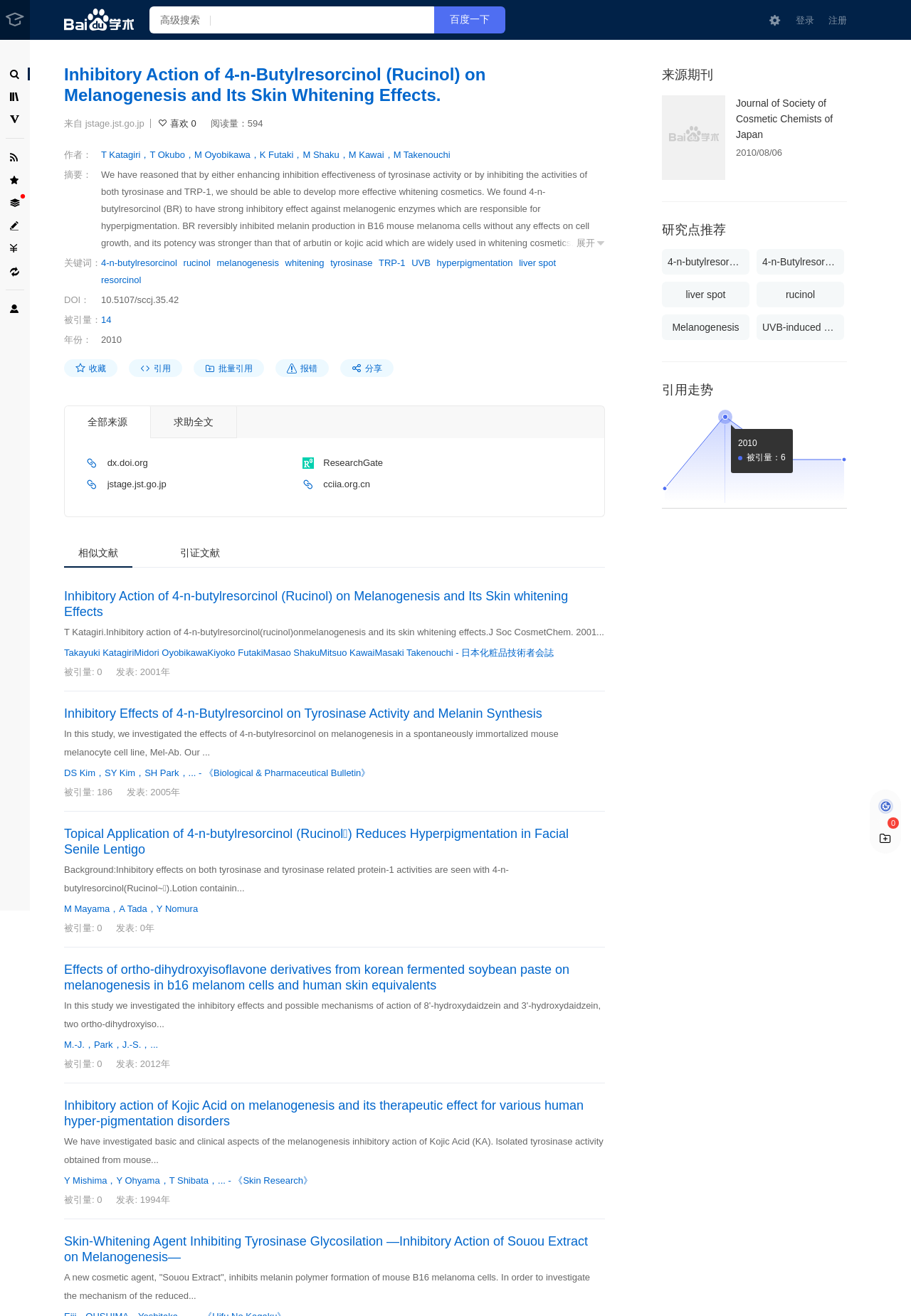Specify the bounding box coordinates of the element's area that should be clicked to execute the given instruction: "search for something". The coordinates should be four float numbers between 0 and 1, i.e., [left, top, right, bottom].

[0.164, 0.005, 0.543, 0.025]